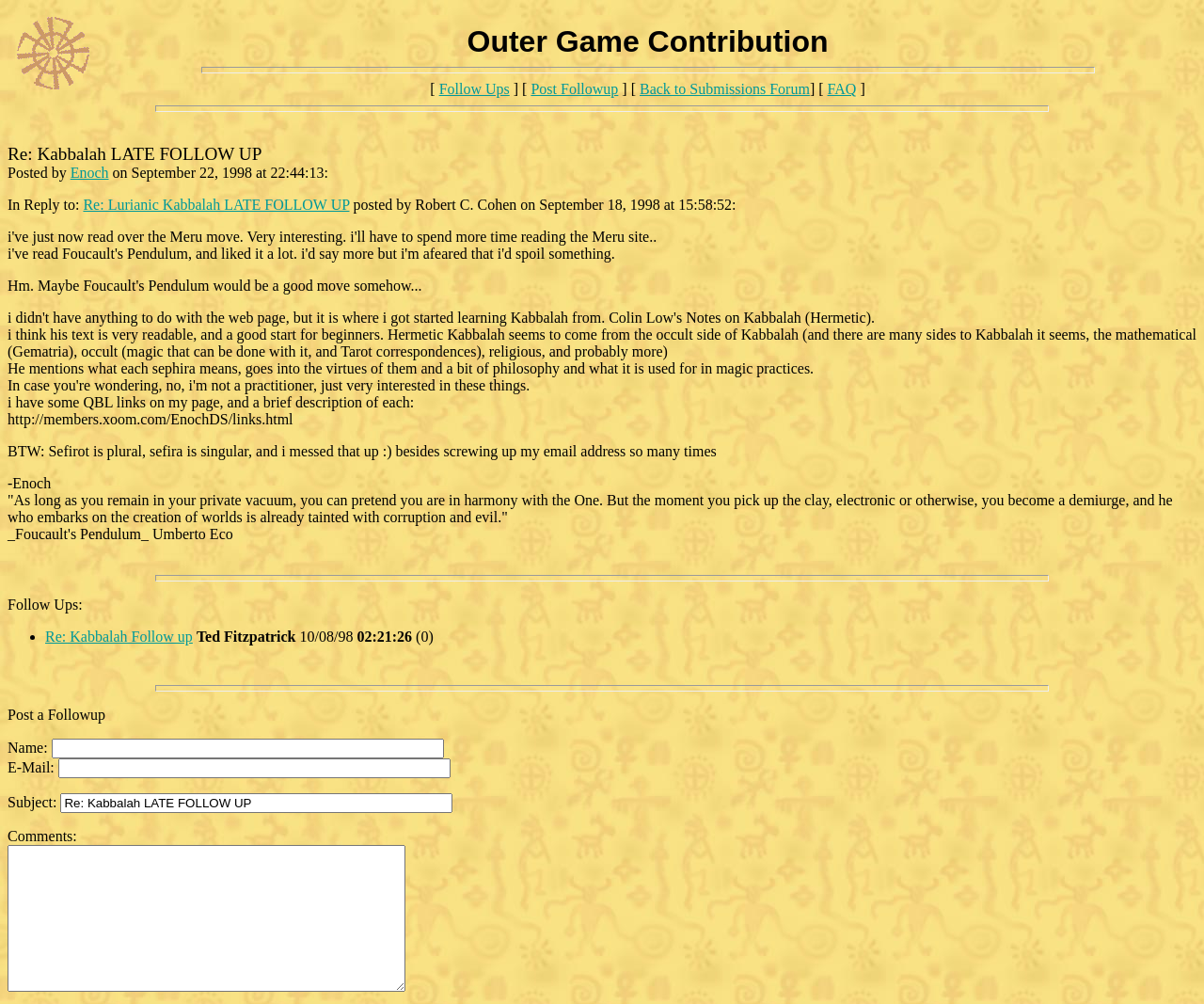What is the topic of discussion in the page?
Craft a detailed and extensive response to the question.

The topic of discussion in the page is Kabbalah, which can be inferred from the text content of the page. The page contains several mentions of Kabbalah, including 'Re: Kabbalah LATE FOLLOW UP', 'Re: Lurianic Kabbalah LATE FOLLOW UP', and discussions about Hermetic Kabbalah and its various aspects.